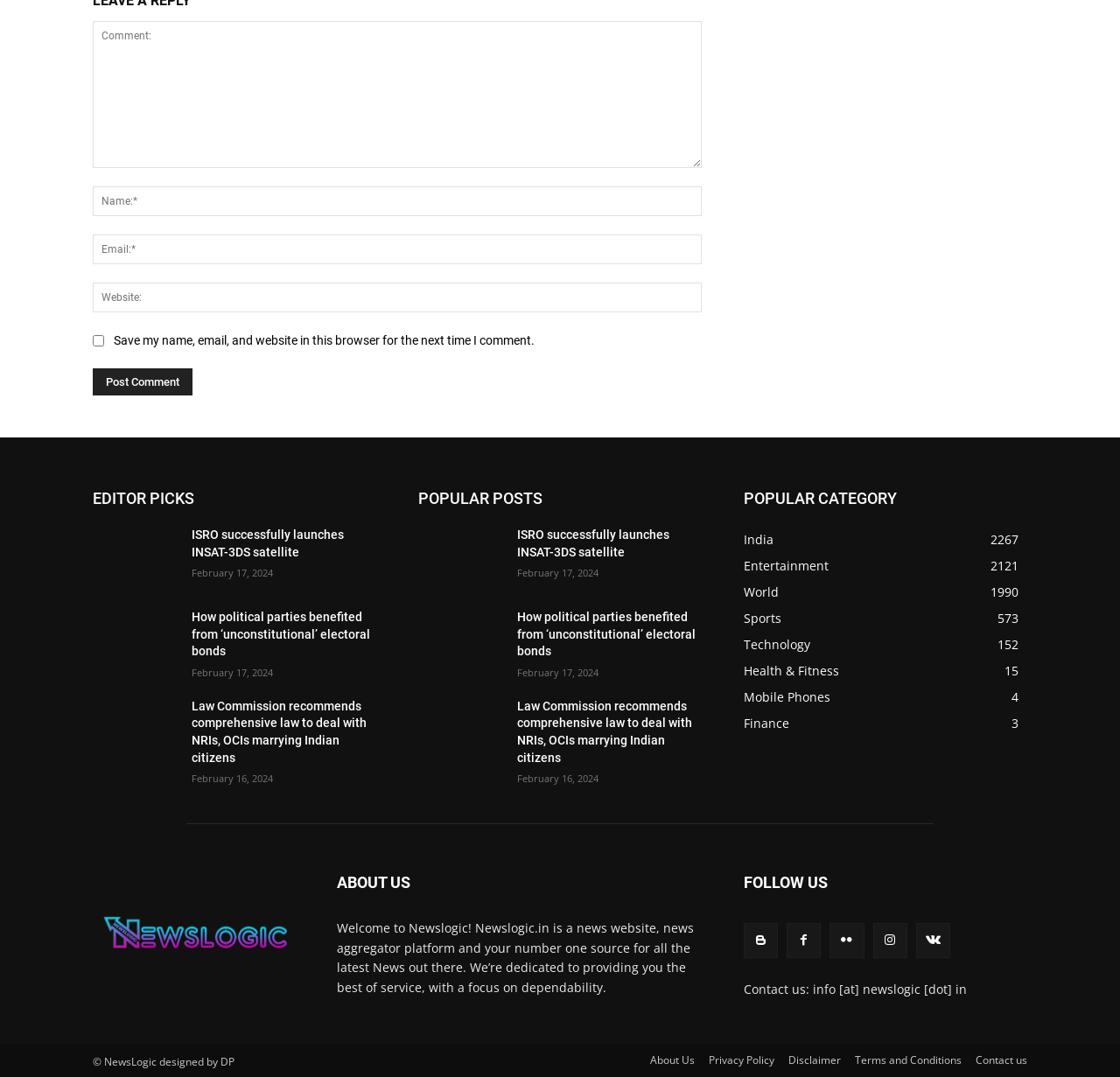Please study the image and answer the question comprehensively:
What is the purpose of the website?

I found the answer by reading the 'ABOUT US' section, which says 'Welcome to Newslogic! Newslogic.in is a news website, news aggregator platform and your number one source for all the latest News out there.' This indicates that the purpose of the website is to provide news to its users.